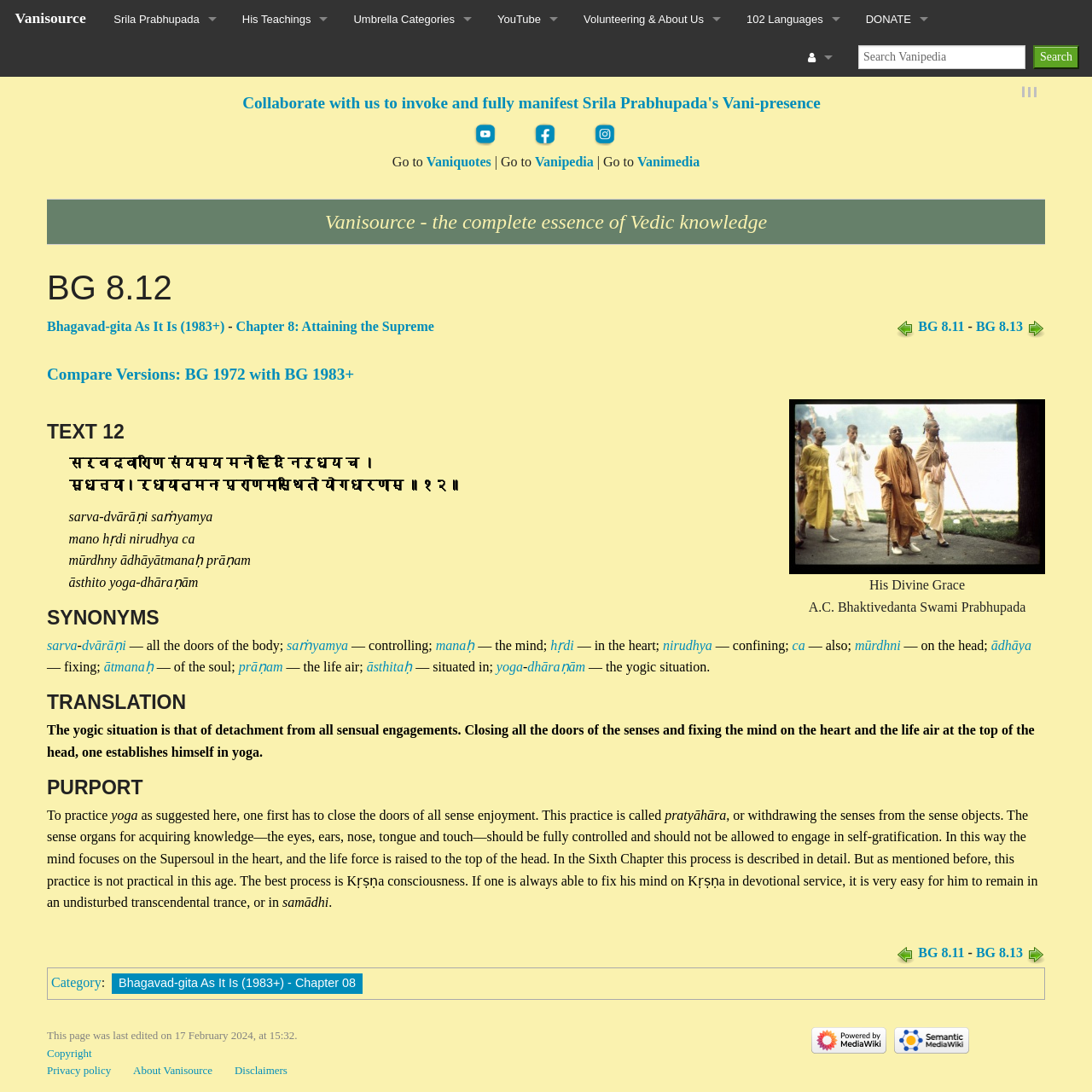Predict the bounding box of the UI element based on this description: "aria-label="Post image"".

None